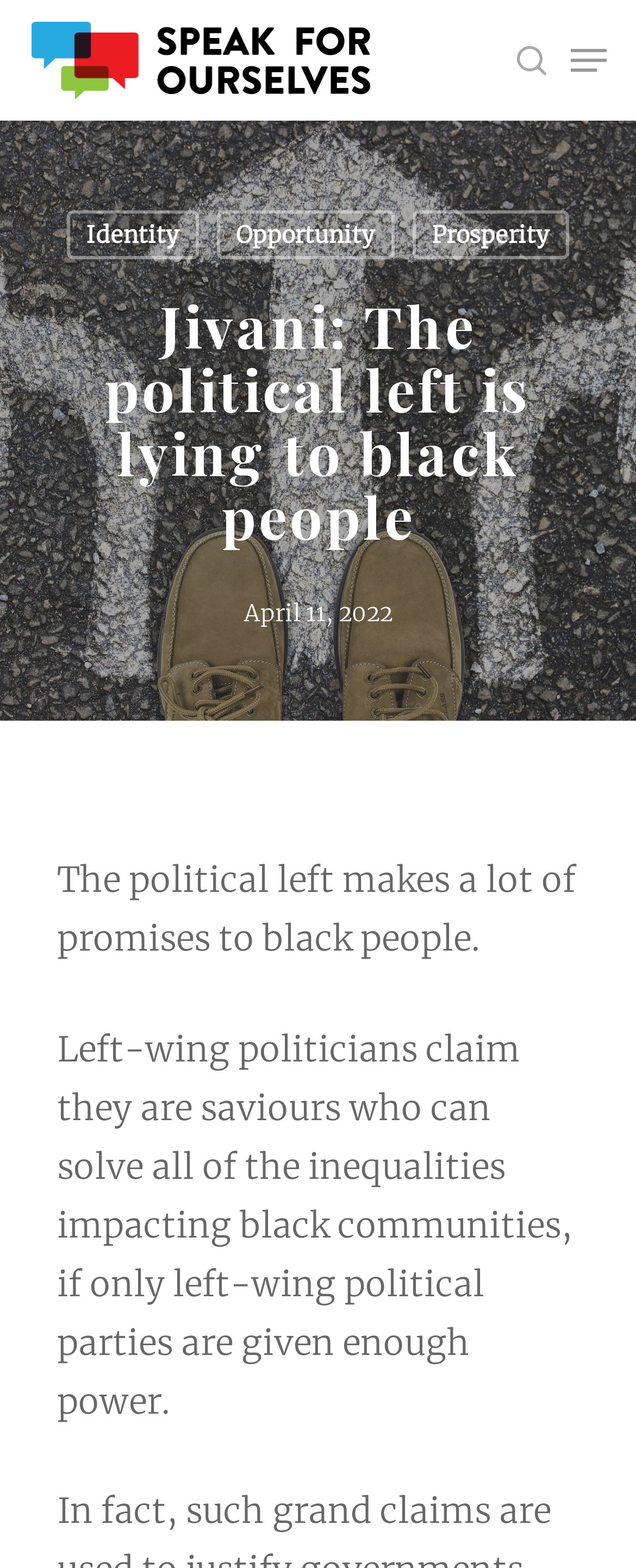Please determine the bounding box coordinates of the section I need to click to accomplish this instruction: "go to Speak for Ourselves".

[0.046, 0.012, 0.584, 0.064]